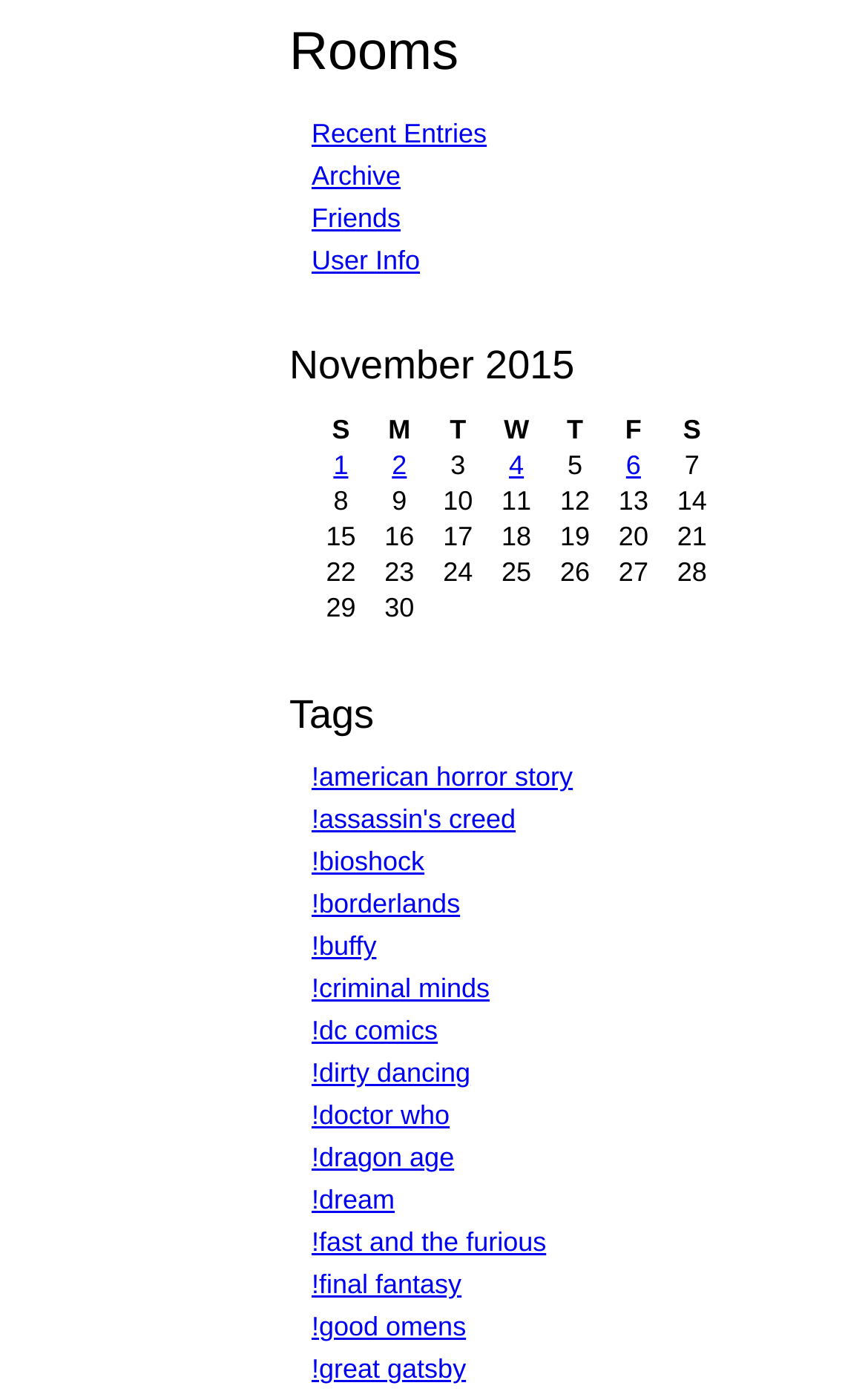How many days are shown in the calendar?
Refer to the image and provide a thorough answer to the question.

I counted the number of grid cells in the table, each representing a day of the month. There are 30 grid cells in total, indicating that 30 days are shown in the calendar.